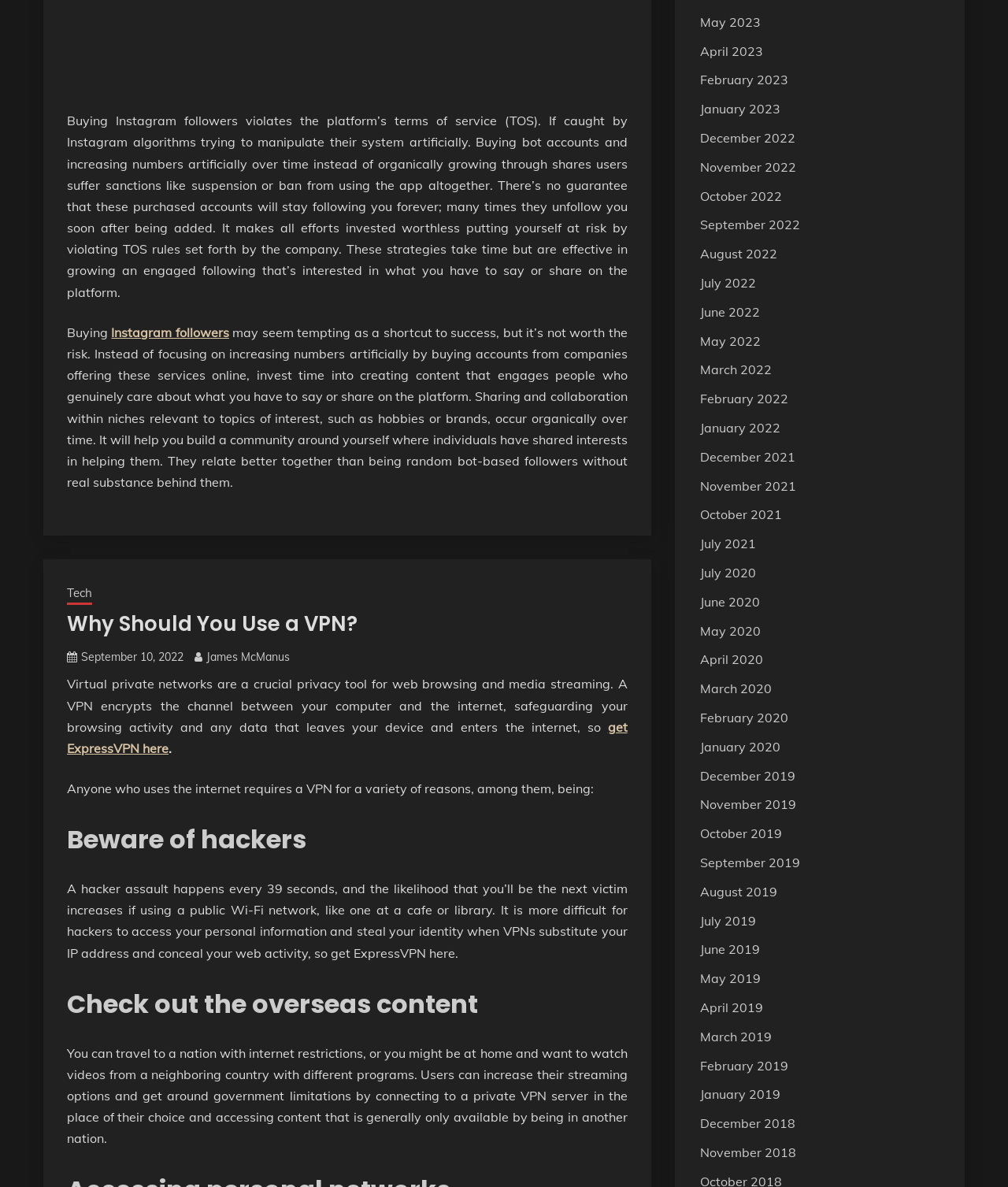Determine the bounding box coordinates for the area that should be clicked to carry out the following instruction: "Get ExpressVPN here".

[0.066, 0.606, 0.622, 0.637]